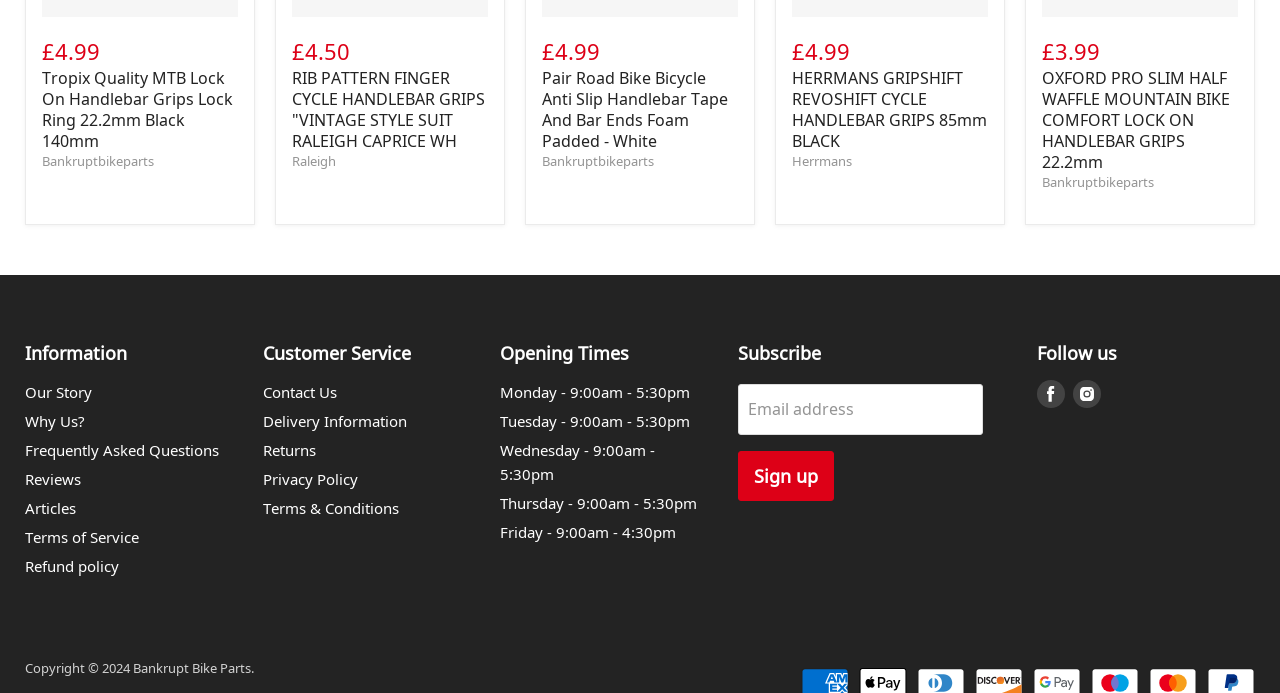Using the image as a reference, answer the following question in as much detail as possible:
What is the price of the first product?

I looked at the first product heading 'Tropix Quality MTB Lock On Handlebar Grips Lock Ring 22.2mm Black 140mm' and found the price '£4.99' next to it.